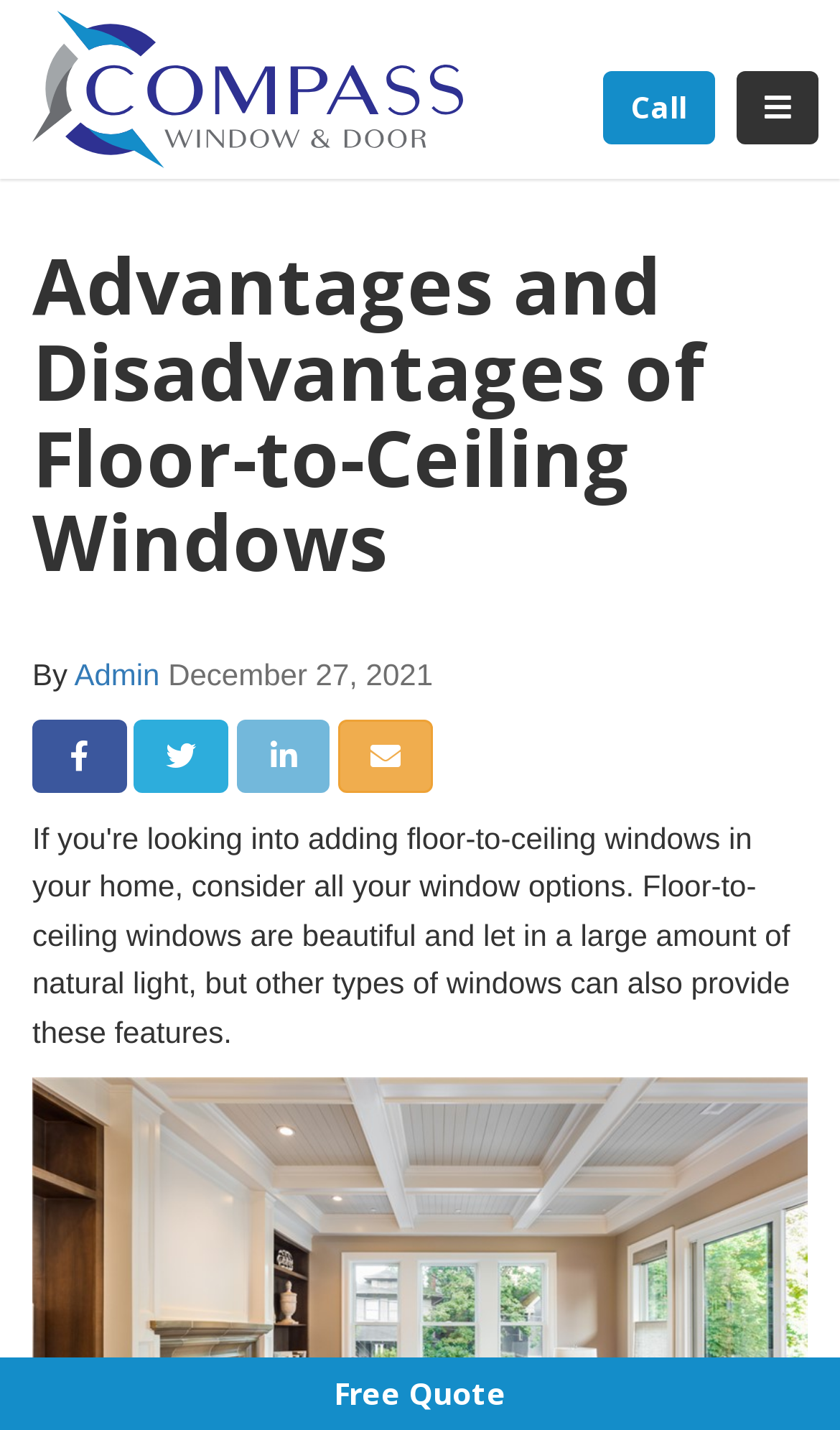Identify and generate the primary title of the webpage.

Advantages and Disadvantages of Floor-to-Ceiling Windows